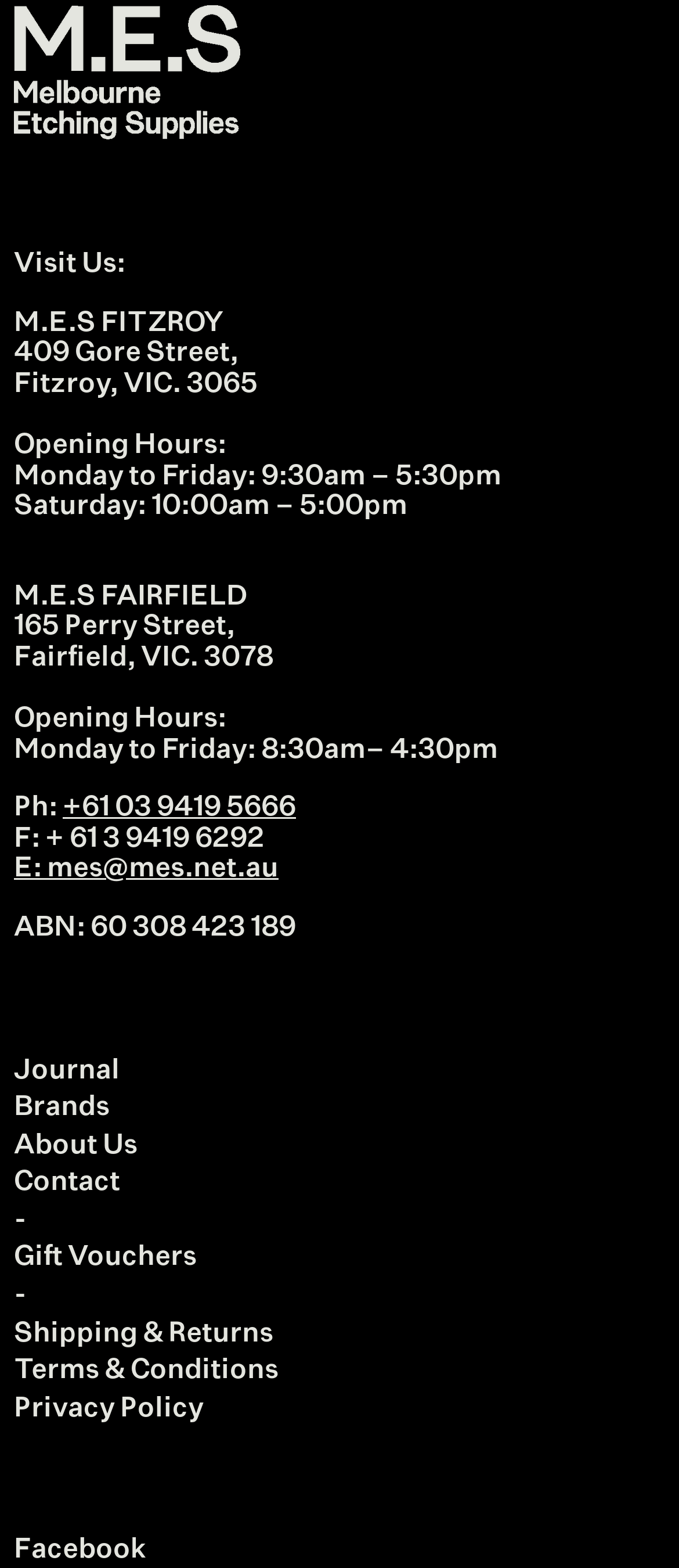What is the email address of M.E.S?
Using the details shown in the screenshot, provide a comprehensive answer to the question.

The email address of M.E.S can be found in the link element with the text 'E: mes@mes.net.au' under the phone number.